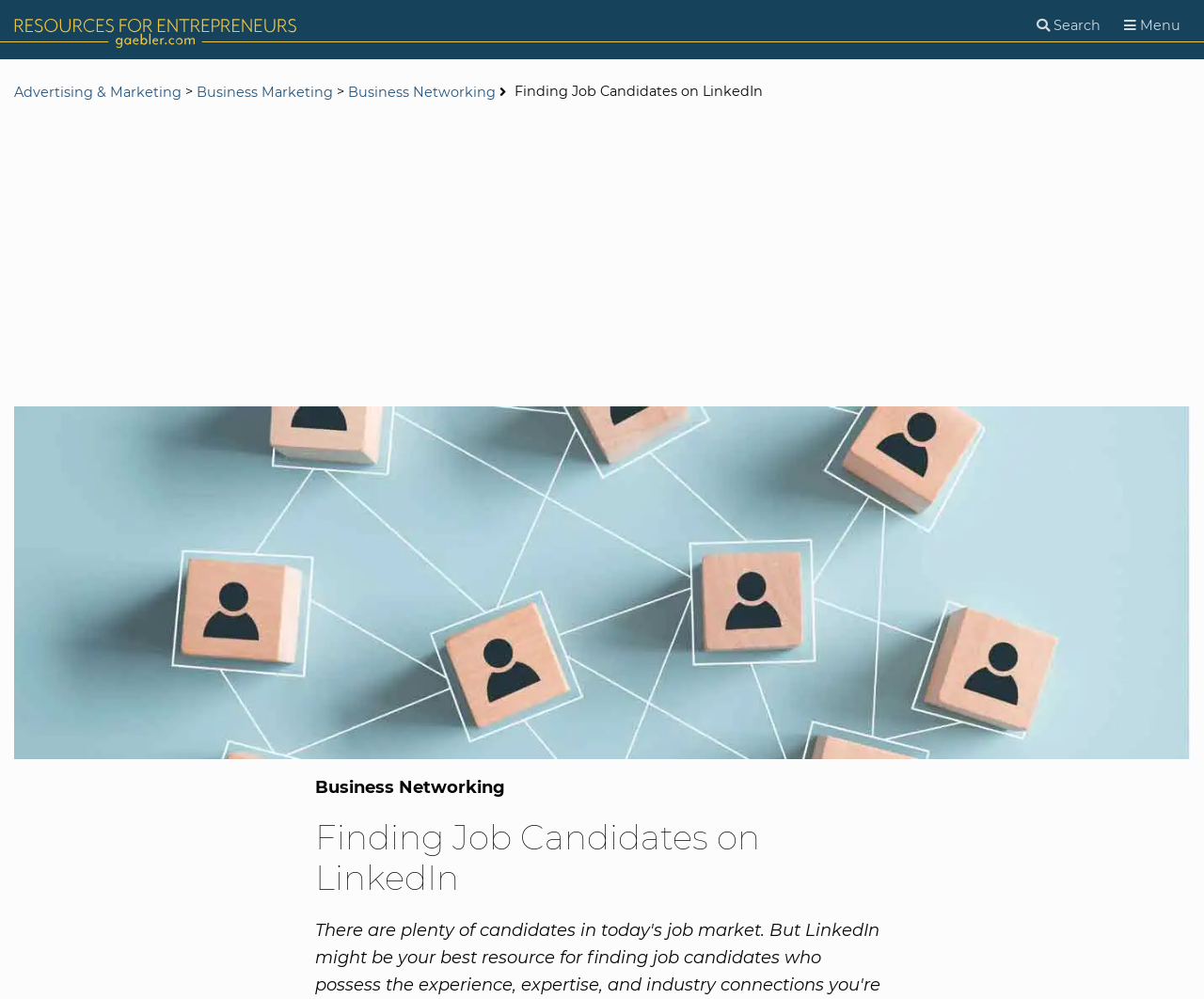How many headings are present on the webpage? Look at the image and give a one-word or short phrase answer.

2